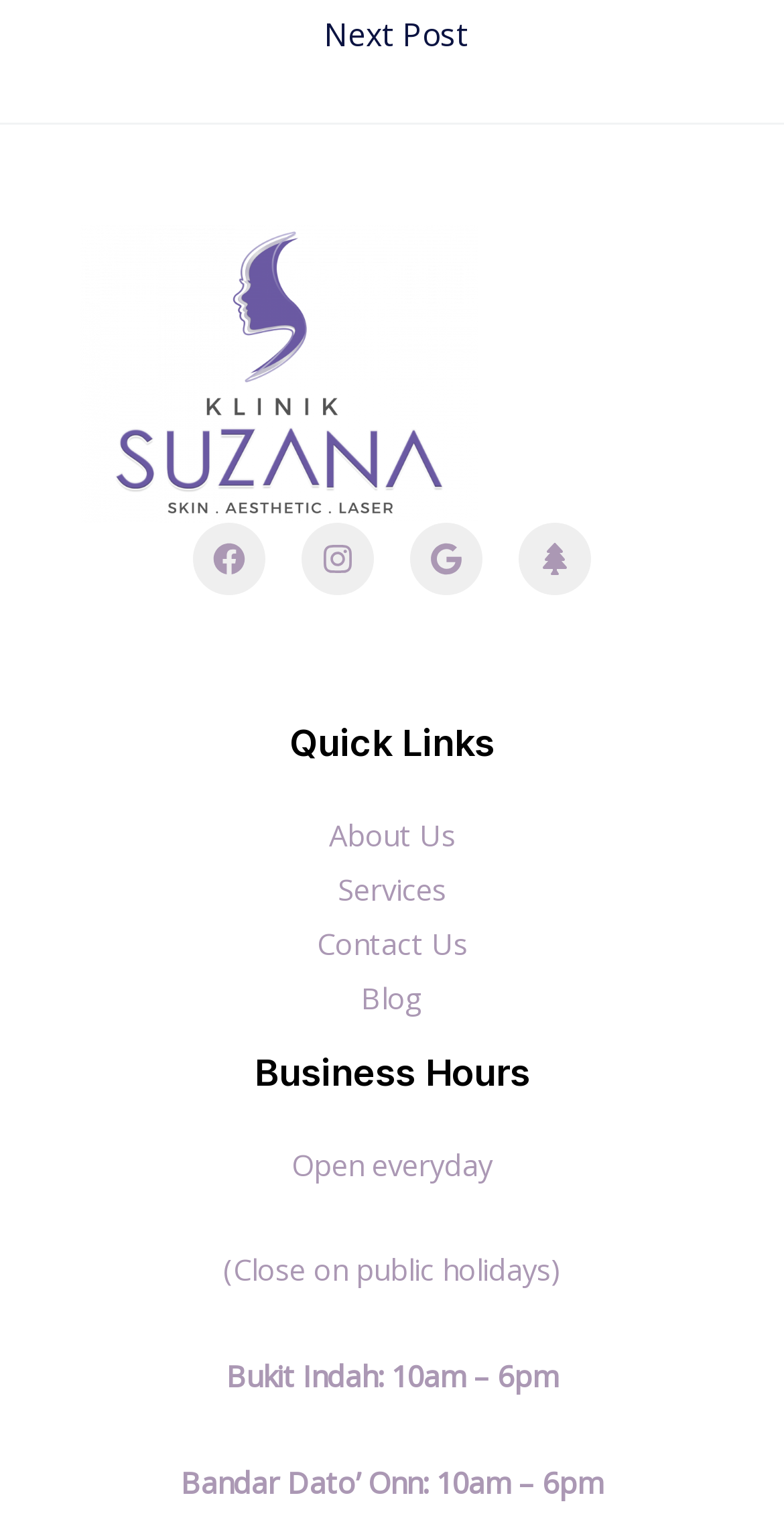Using the element description: "Next Post →", determine the bounding box coordinates. The coordinates should be in the format [left, top, right, bottom], with values between 0 and 1.

[0.025, 0.001, 0.985, 0.049]